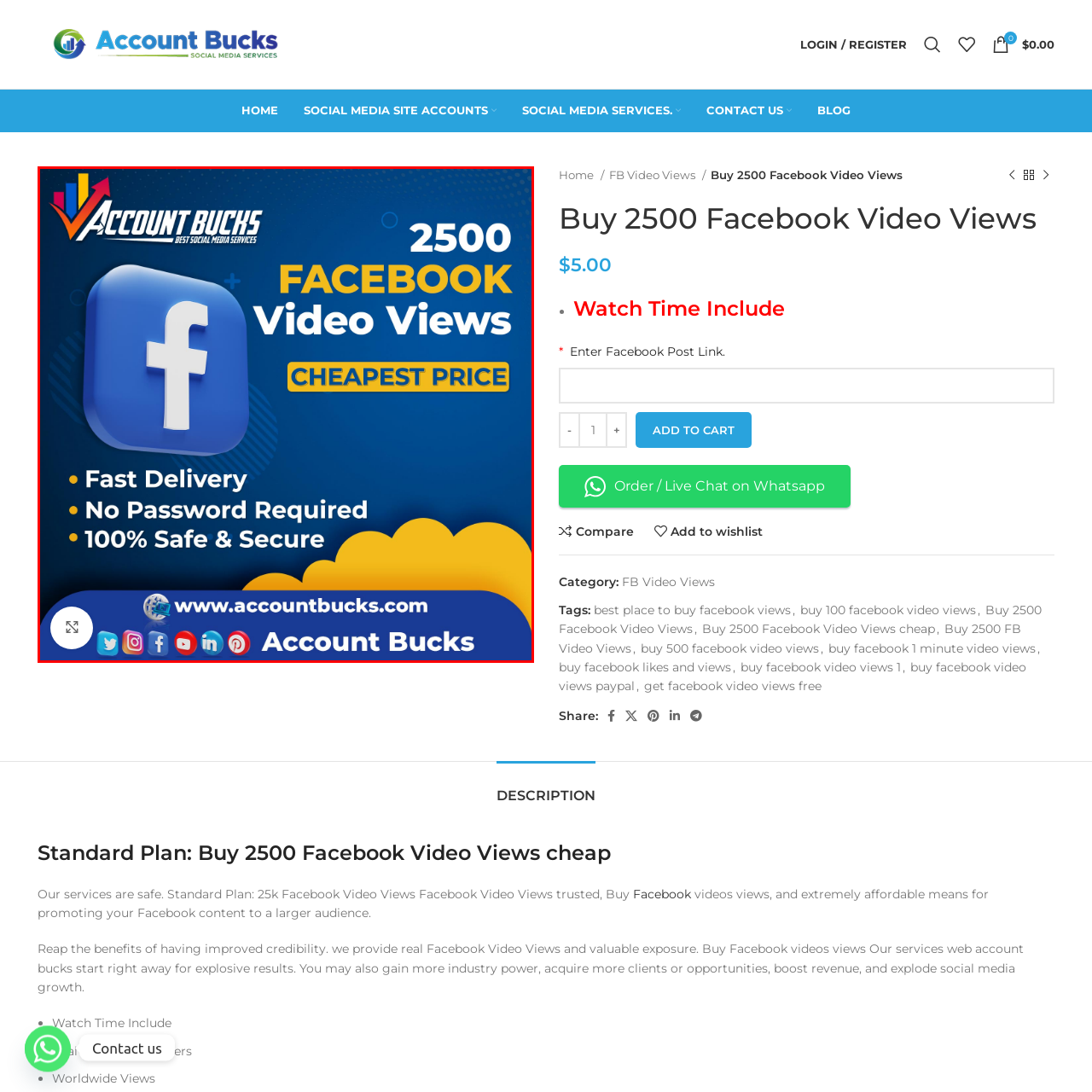Refer to the image enclosed in the red bounding box, then answer the following question in a single word or phrase: What is the tone of the background design?

Bright and engaging